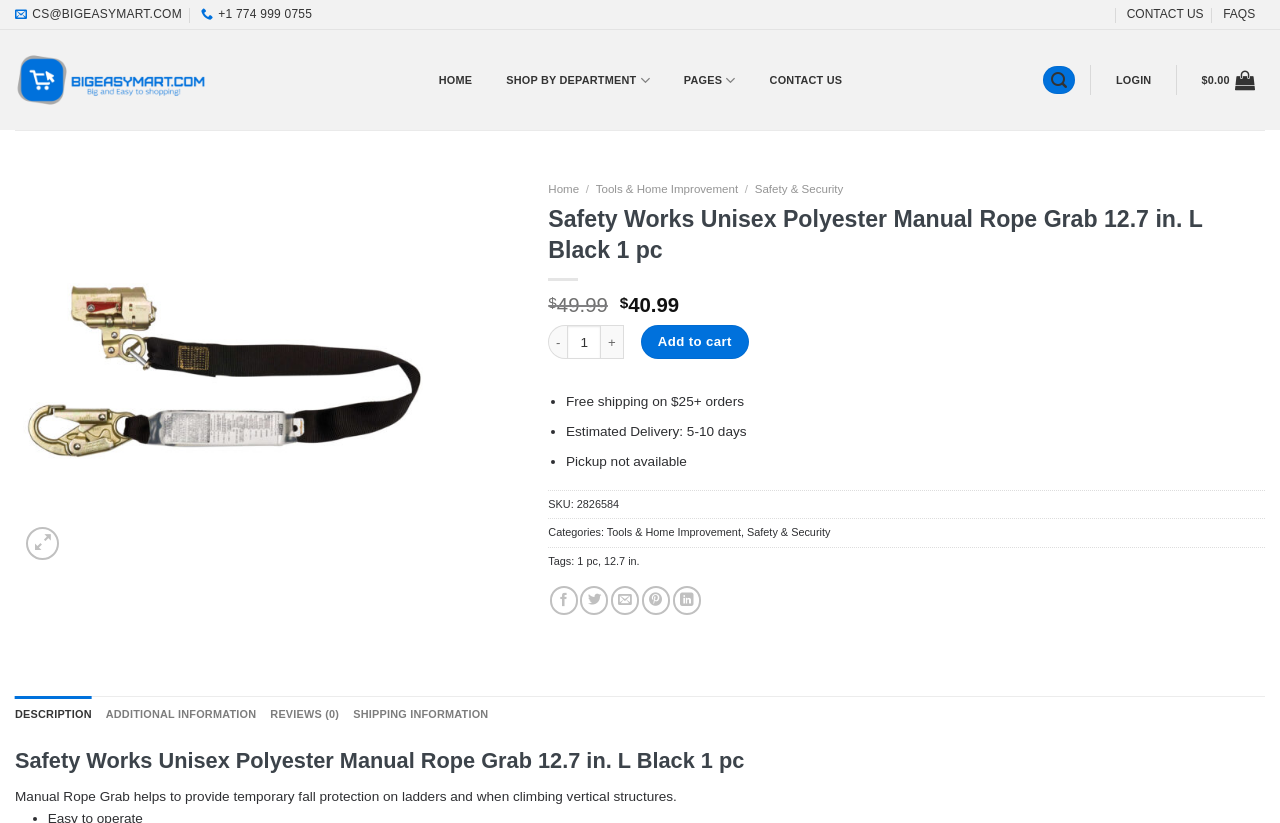Please locate the bounding box coordinates of the element that needs to be clicked to achieve the following instruction: "Click on the 'Add to cart' button". The coordinates should be four float numbers between 0 and 1, i.e., [left, top, right, bottom].

[0.501, 0.395, 0.585, 0.436]